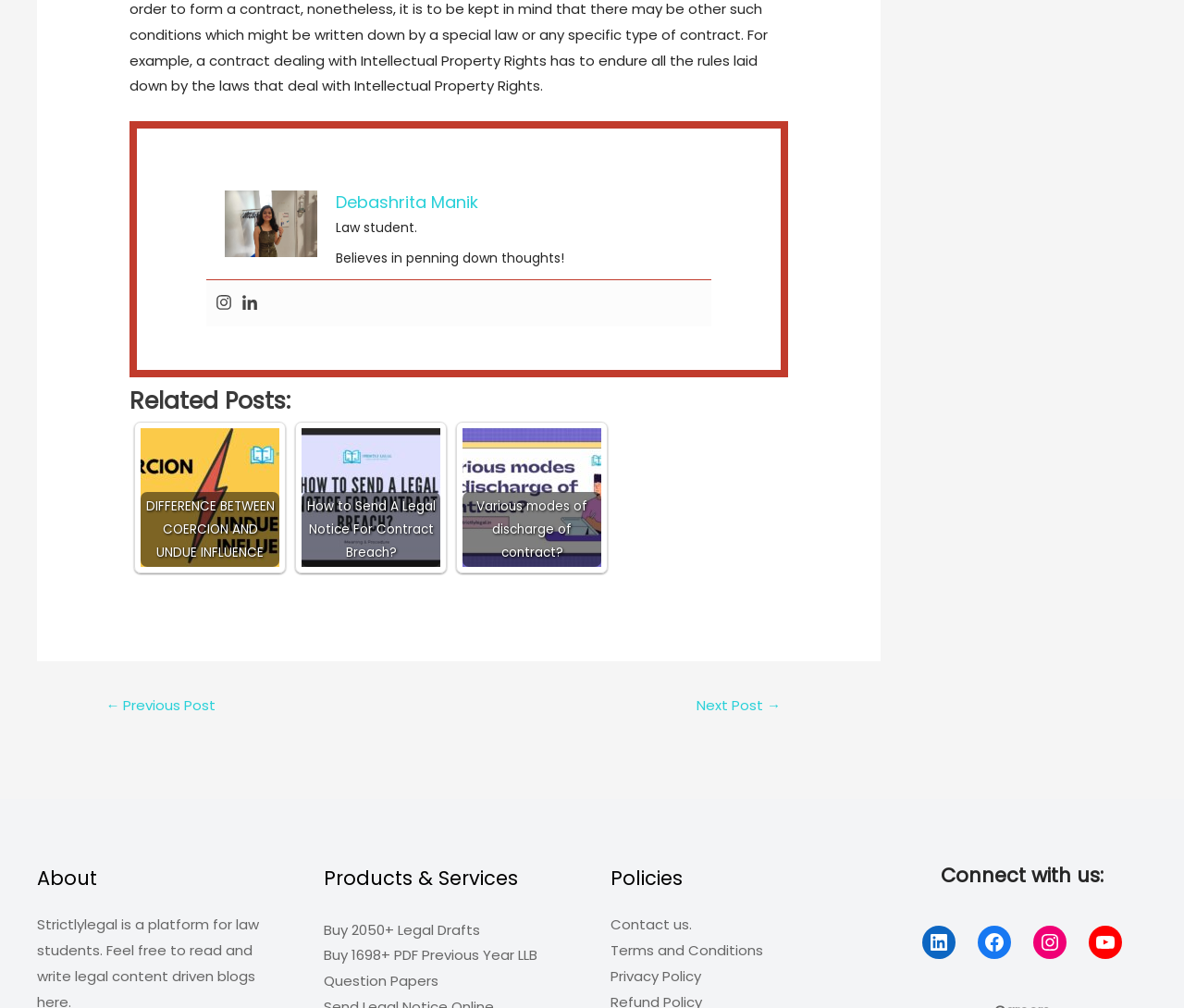Kindly determine the bounding box coordinates for the clickable area to achieve the given instruction: "Buy 2050+ Legal Drafts".

[0.273, 0.912, 0.405, 0.932]